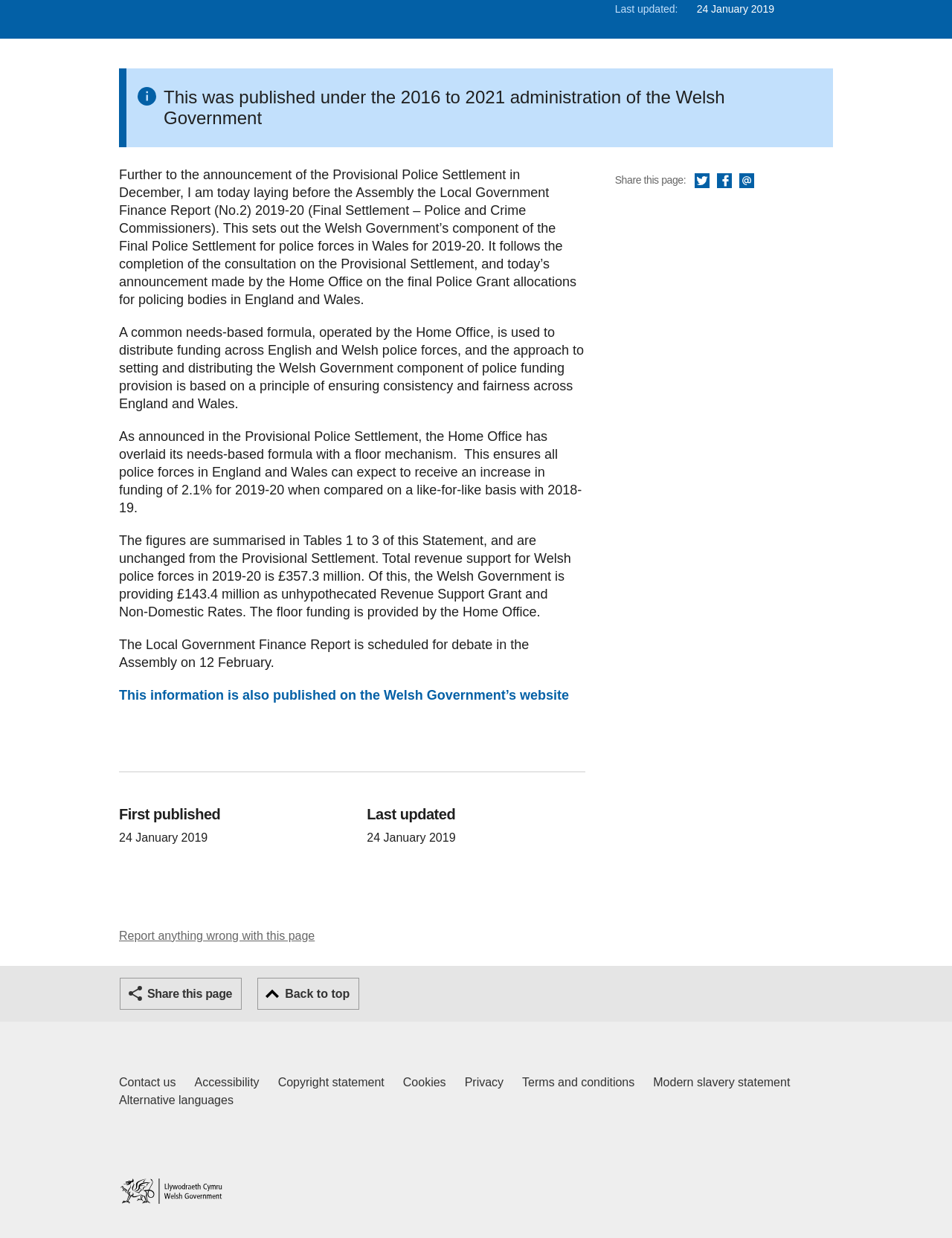Provide the bounding box for the UI element matching this description: "Home".

[0.125, 0.952, 0.234, 0.972]